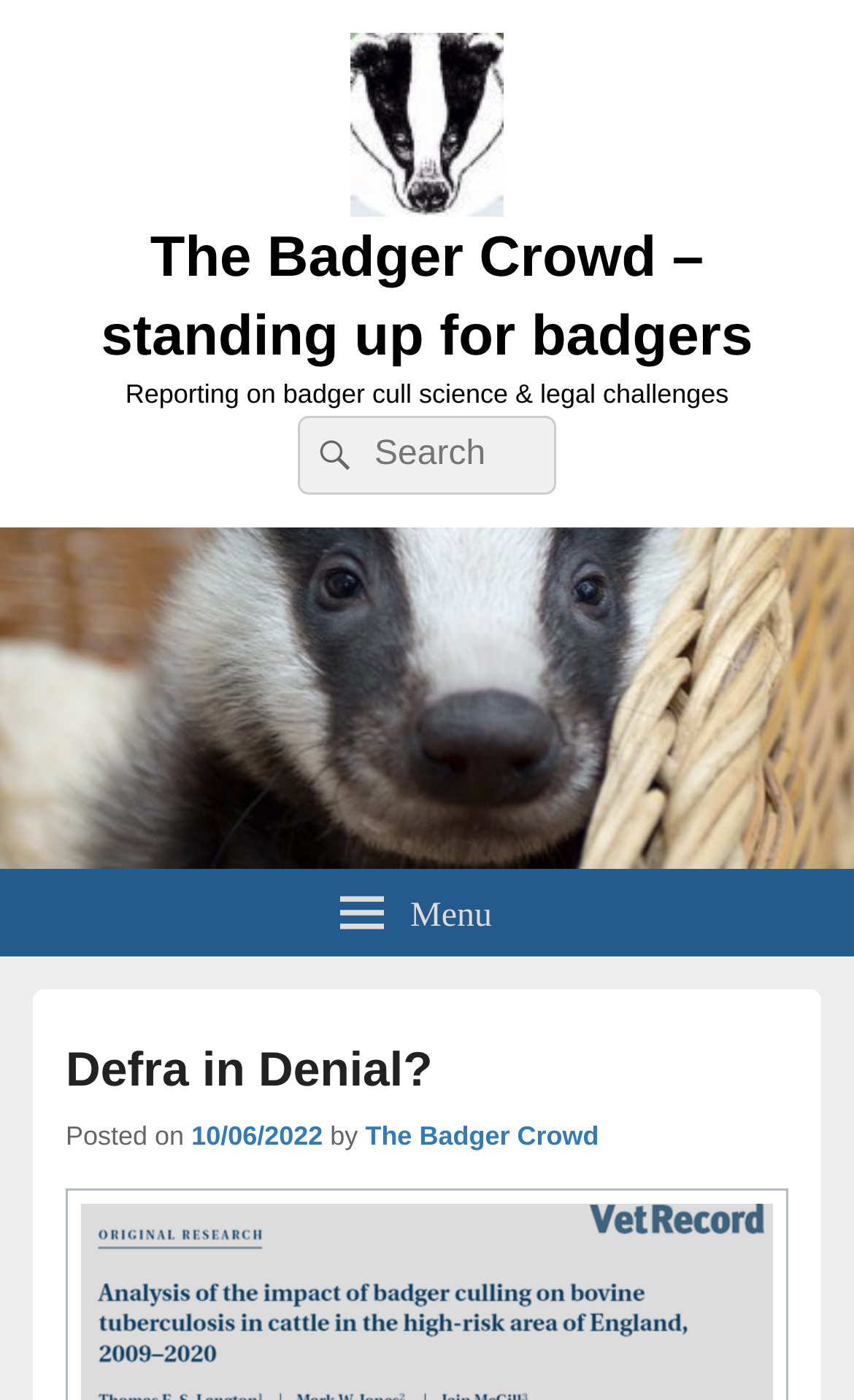Generate the main heading text from the webpage.

Defra in Denial?